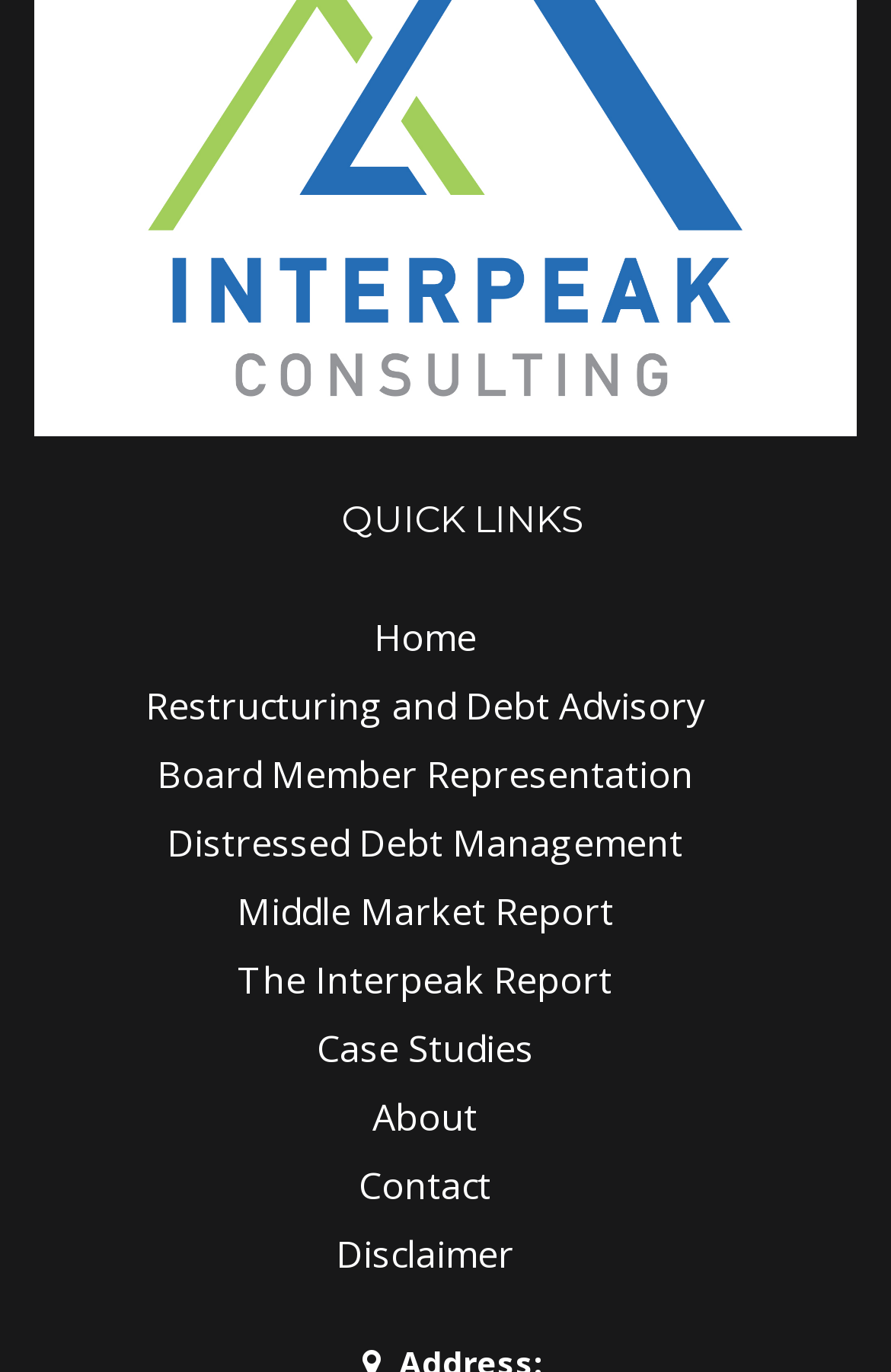Identify the bounding box coordinates of the clickable region required to complete the instruction: "view restructuring and debt advisory". The coordinates should be given as four float numbers within the range of 0 and 1, i.e., [left, top, right, bottom].

[0.163, 0.492, 0.829, 0.536]